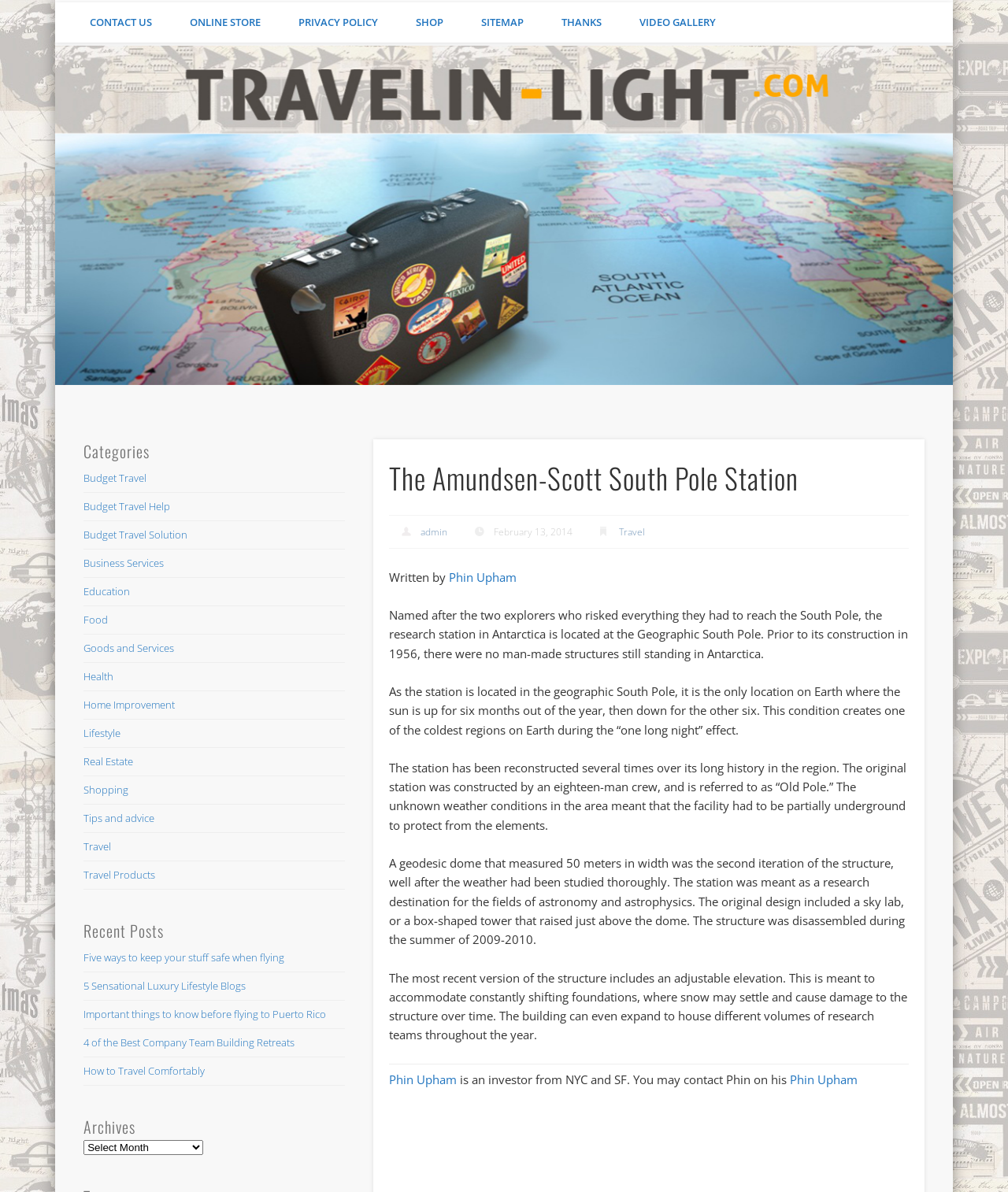Who wrote the article about the Amundsen-Scott South Pole Station?
From the screenshot, provide a brief answer in one word or phrase.

Phin Upham